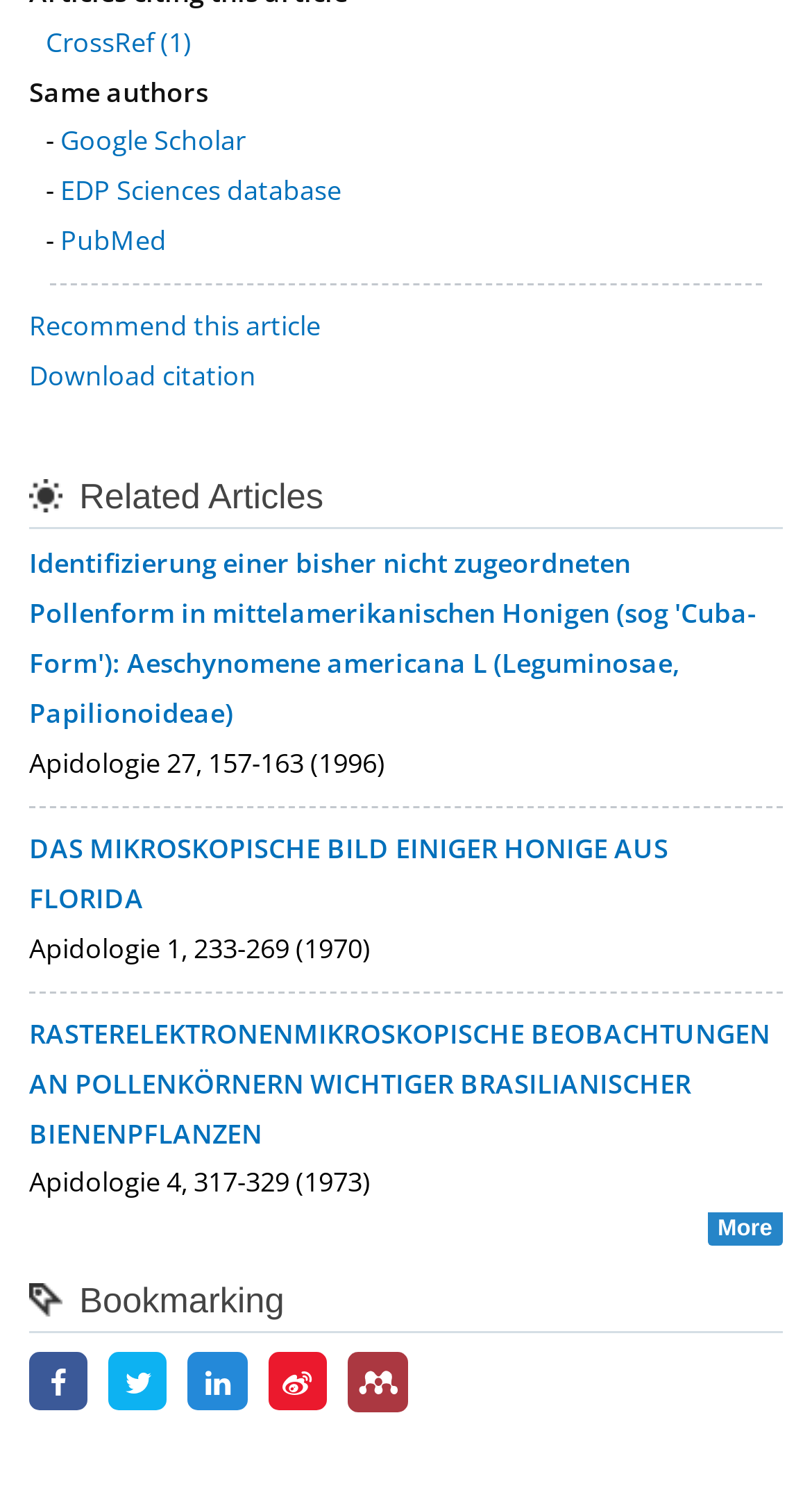Please answer the following question using a single word or phrase: 
Is there a 'More' button for related articles?

Yes